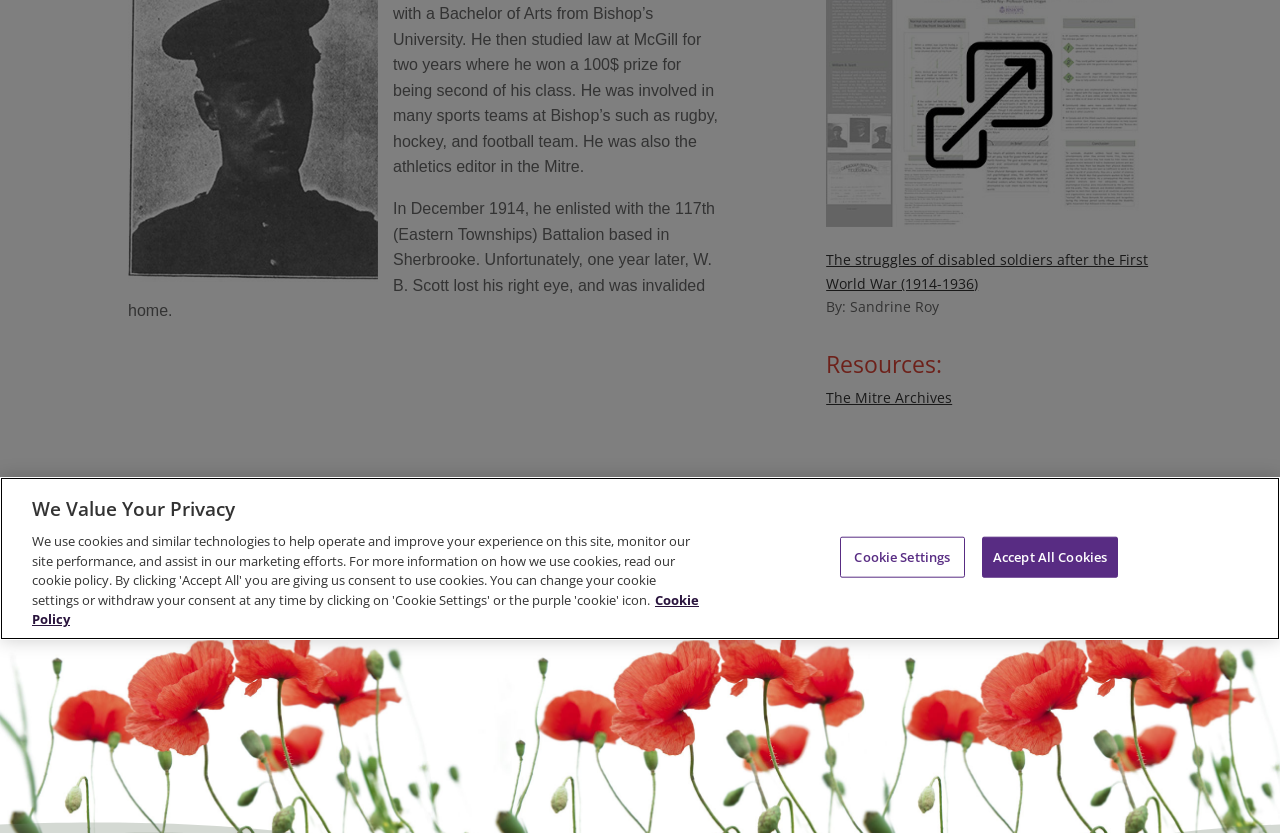Identify the bounding box of the HTML element described here: "Contents". Provide the coordinates as four float numbers between 0 and 1: [left, top, right, bottom].

None